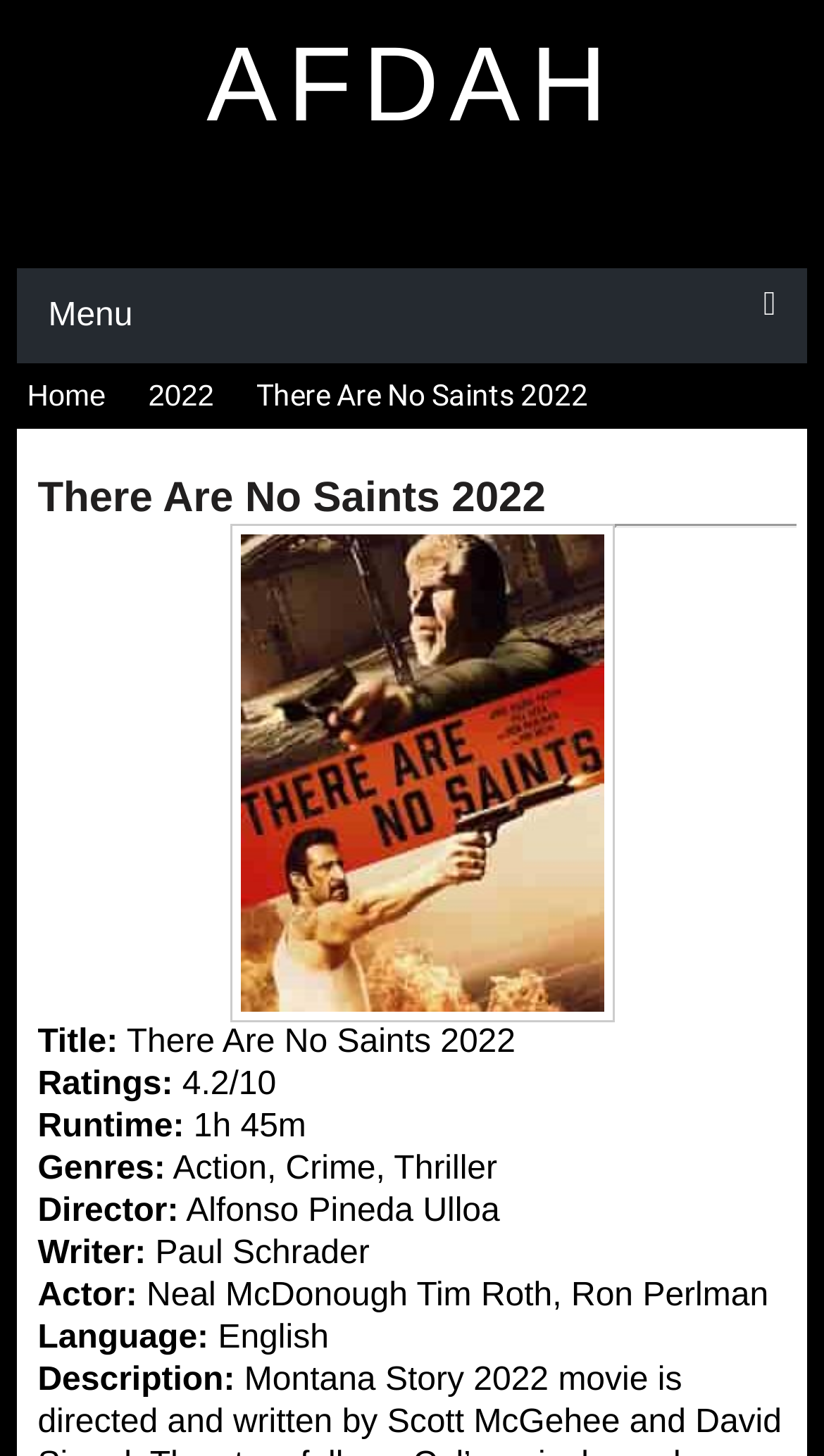What is the rating of the movie?
Based on the image content, provide your answer in one word or a short phrase.

4.2/10